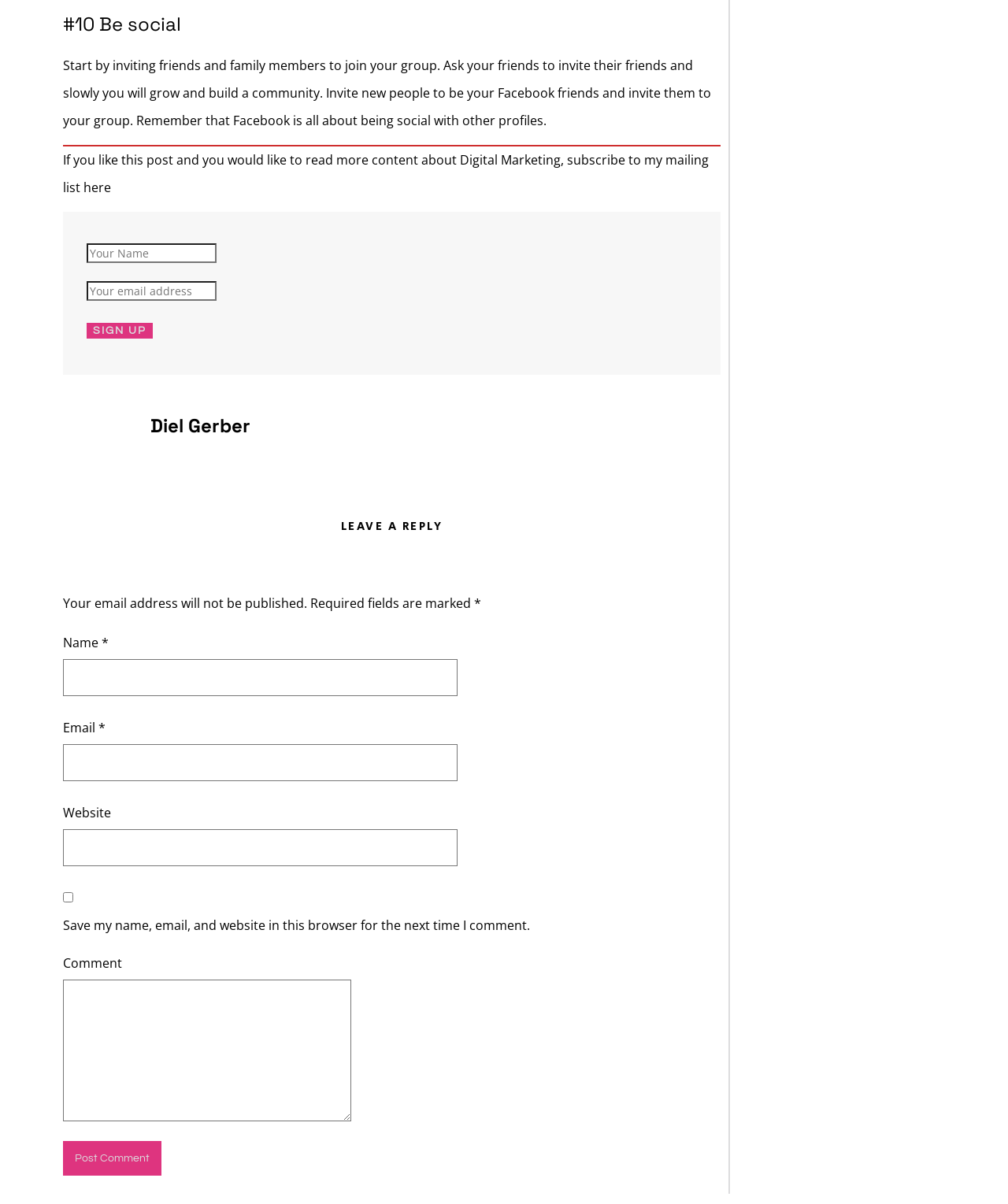Based on the element description: "parent_node: Email * aria-describedby="email-notes" name="email"", identify the UI element and provide its bounding box coordinates. Use four float numbers between 0 and 1, [left, top, right, bottom].

[0.062, 0.618, 0.454, 0.648]